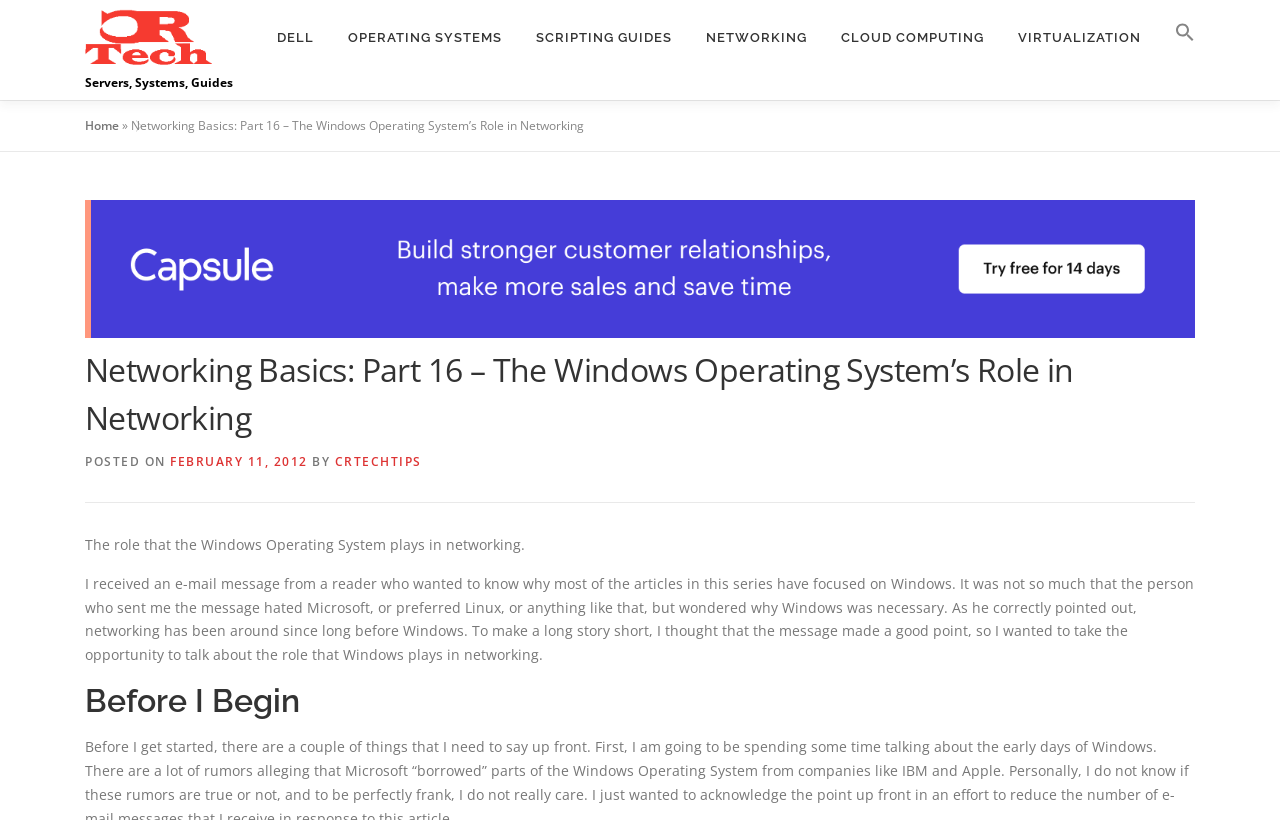Based on the image, give a detailed response to the question: What is the author of the article?

The author of the article is CRTECHTIPS, as indicated by the link 'CRTECHTIPS' in the 'BY' section of the article.